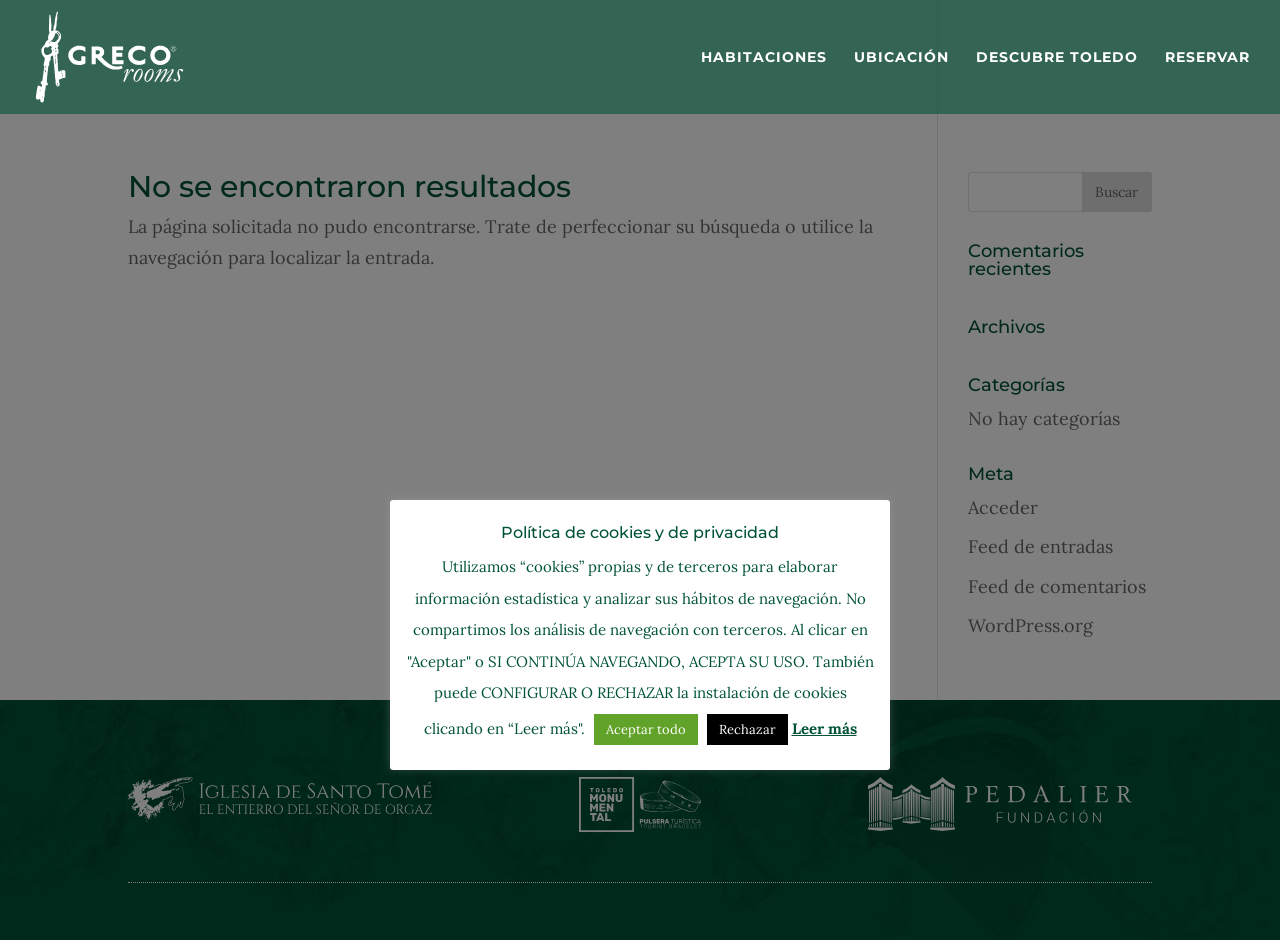What is the error message on the webpage?
Please ensure your answer to the question is detailed and covers all necessary aspects.

The error message can be found in the article section of the webpage, where it says 'No se encontraron resultados' and 'La página solicitada no pudo encontrarse. Trate de perfeccionar su búsqueda o utilice la navegación para localizar la entrada.' This indicates that the webpage is displaying an error message because the requested page was not found.